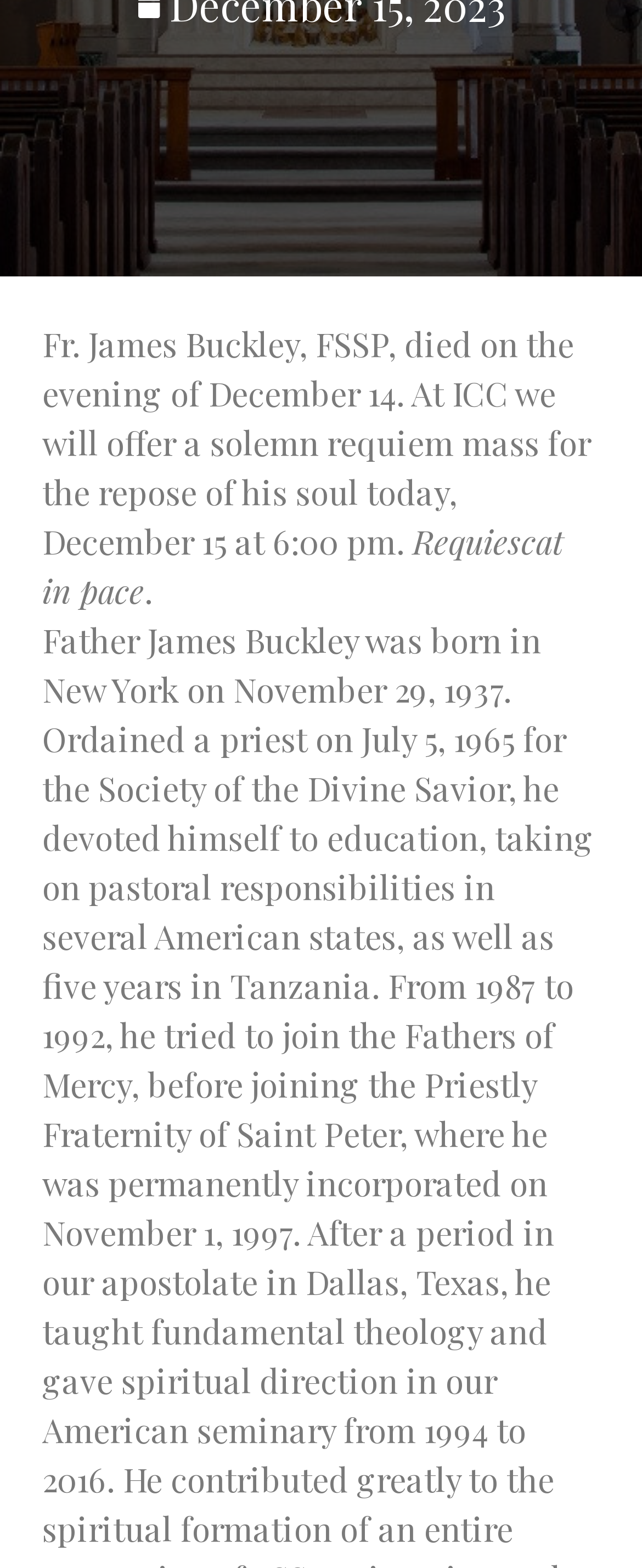Please determine the bounding box coordinates, formatted as (top-left x, top-left y, bottom-right x, bottom-right y), with all values as floating point numbers between 0 and 1. Identify the bounding box of the region described as: Extreme Unction

[0.449, 0.409, 0.936, 0.437]